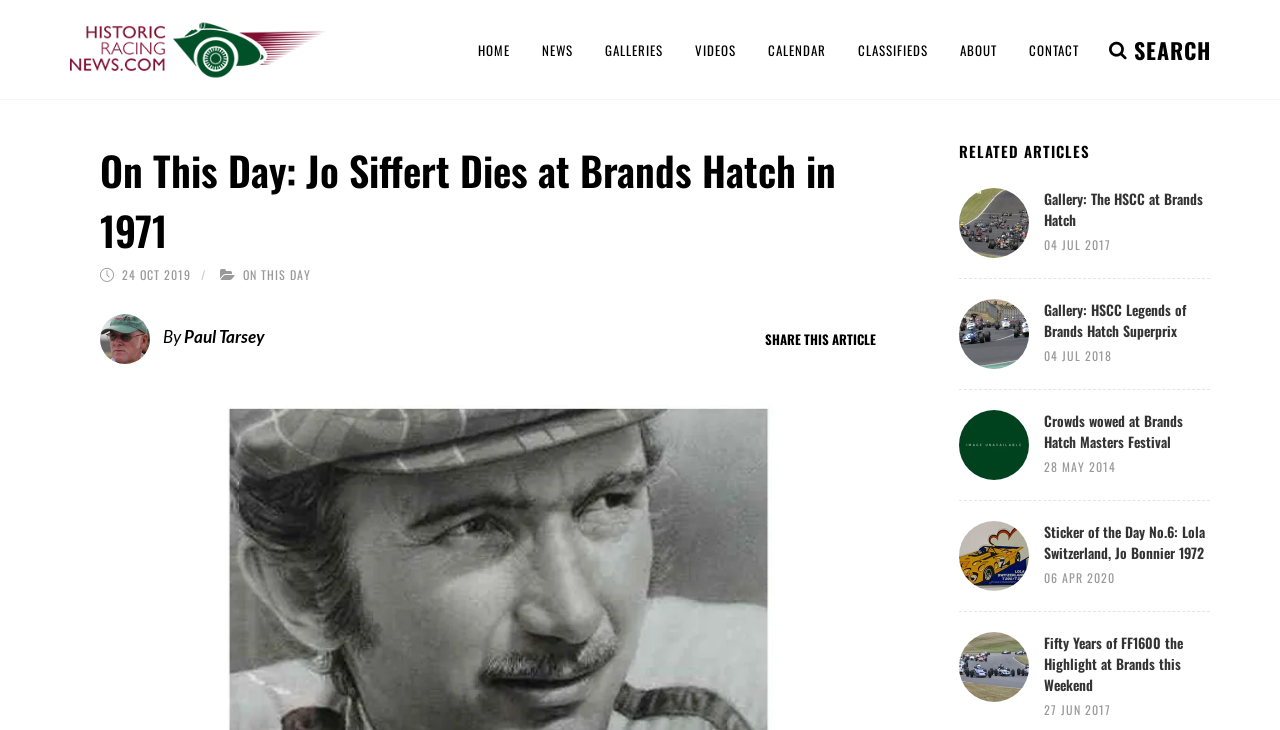What is the date of the article?
From the screenshot, provide a brief answer in one word or phrase.

24 OCT 2019